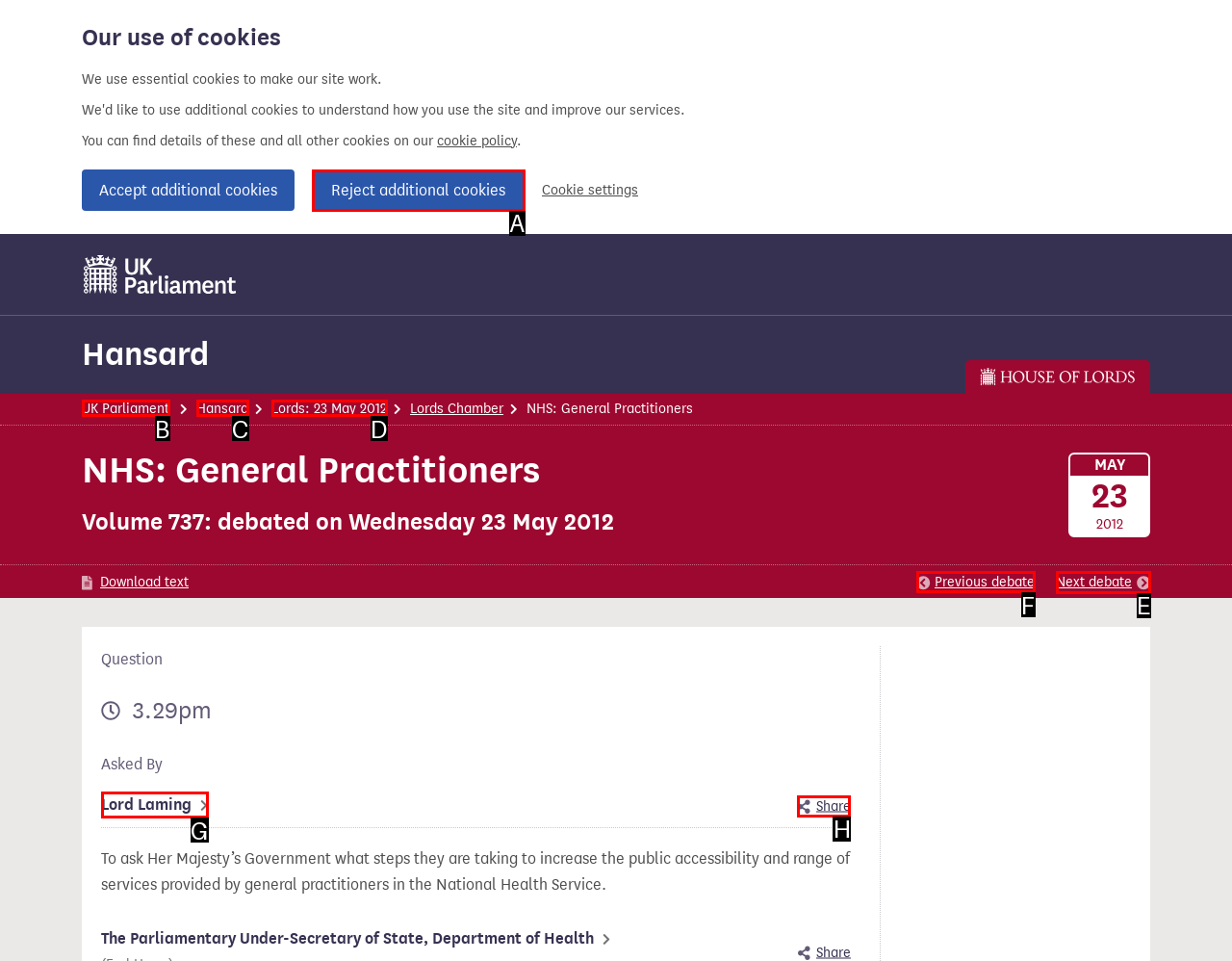Choose the HTML element that should be clicked to achieve this task: View previous debate
Respond with the letter of the correct choice.

F